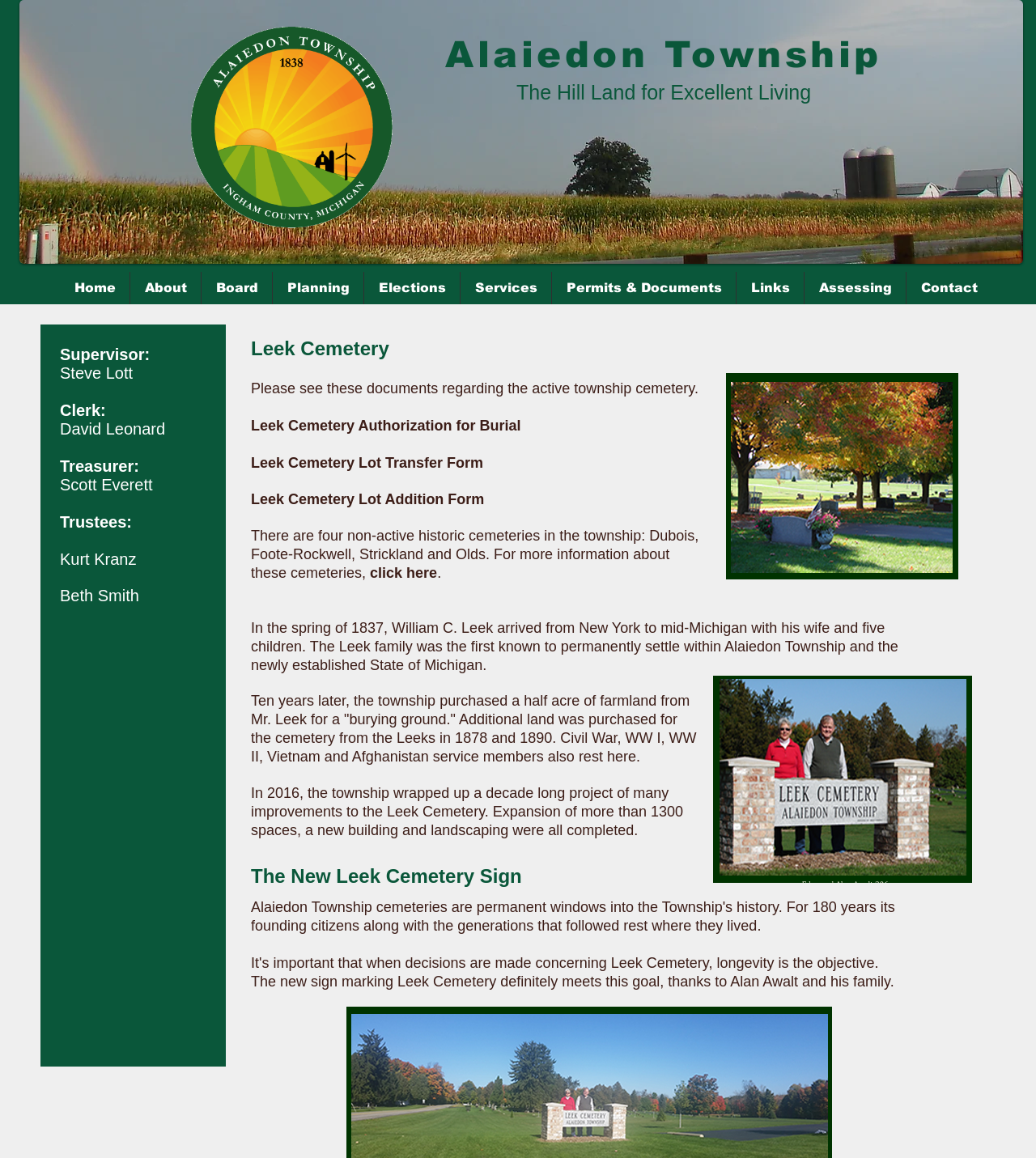Please specify the bounding box coordinates in the format (top-left x, top-left y, bottom-right x, bottom-right y), with values ranging from 0 to 1. Identify the bounding box for the UI component described as follows: parent of toddlers

None